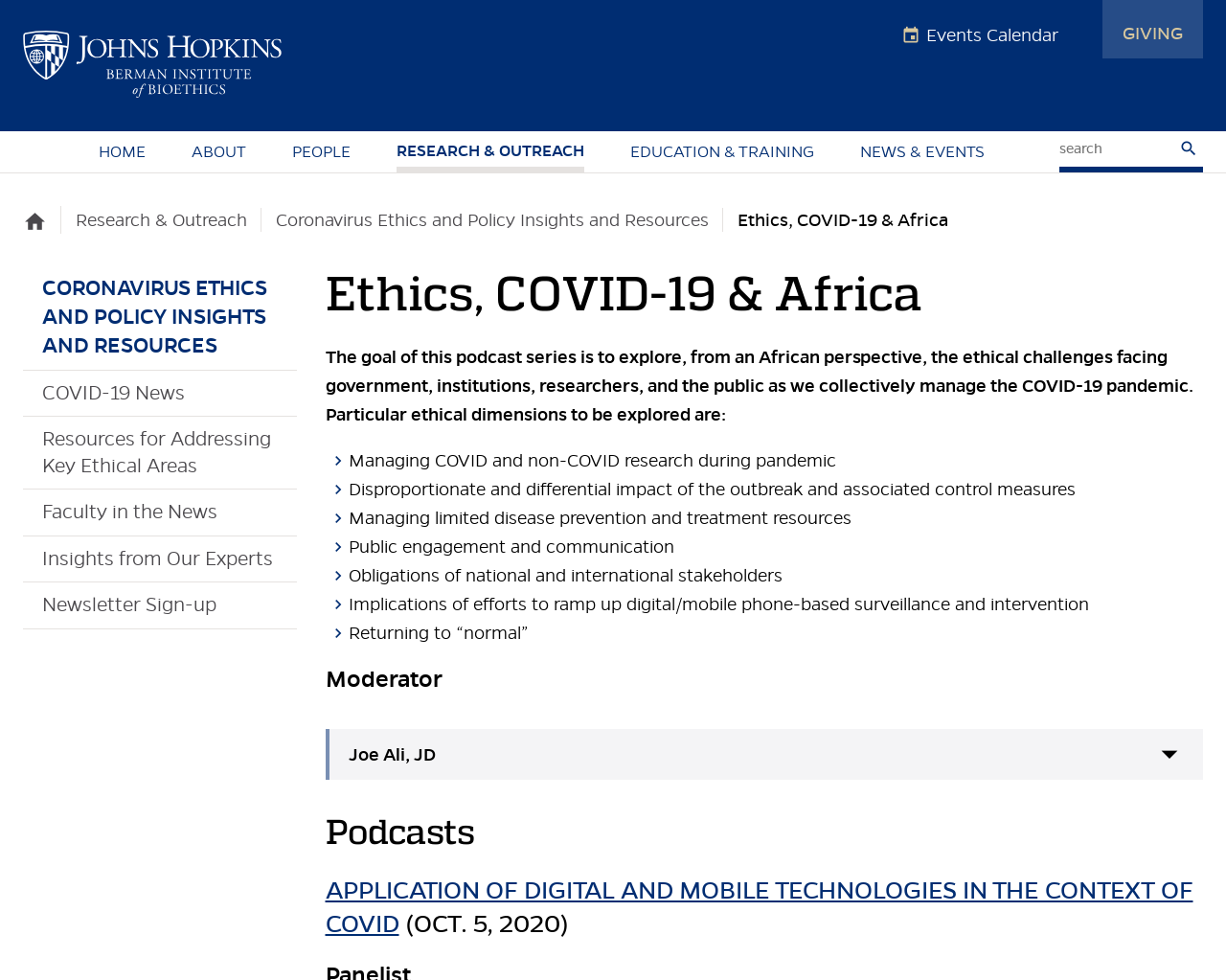Can you specify the bounding box coordinates for the region that should be clicked to fulfill this instruction: "Listen to the podcast about application of digital and mobile technologies in the context of COVID".

[0.265, 0.892, 0.973, 0.958]